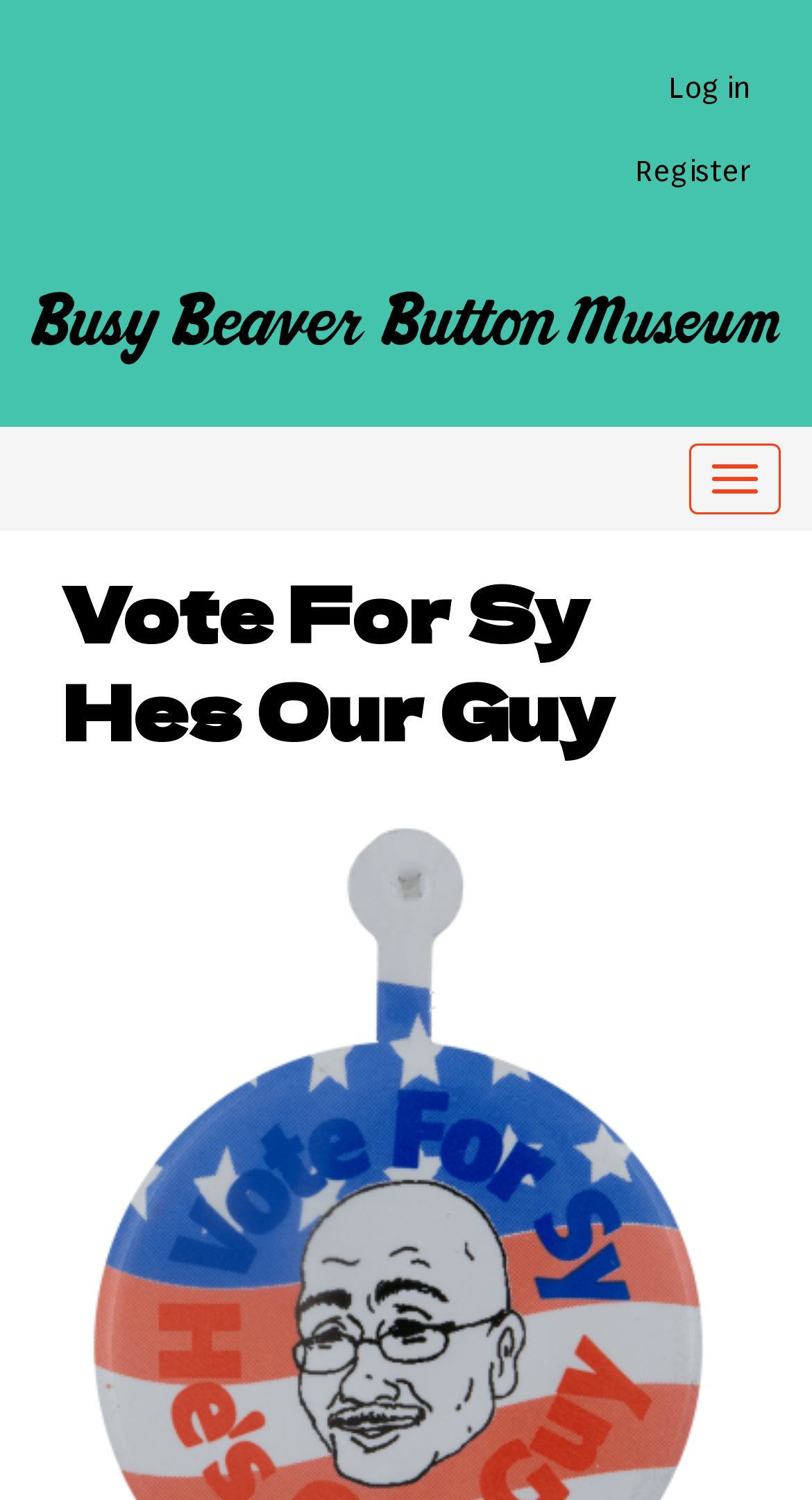What is the type of museum mentioned?
Using the image as a reference, give a one-word or short phrase answer.

Button Museum